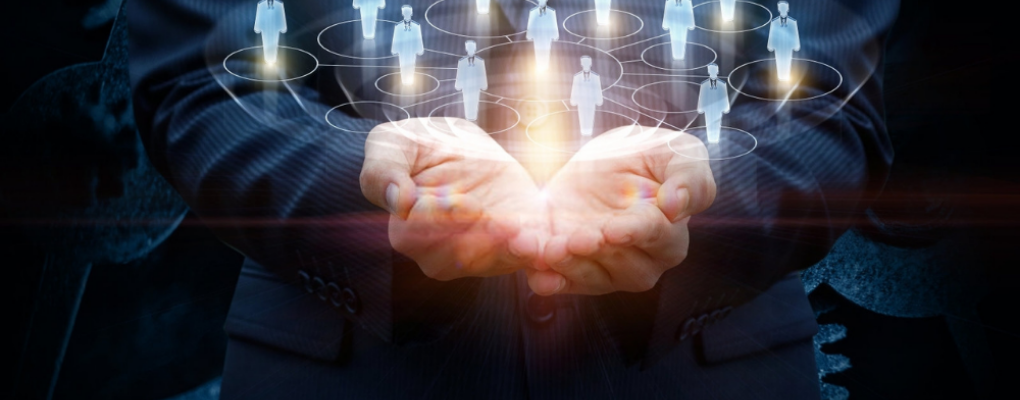What is the overall aesthetic of the image?
Answer the question in a detailed and comprehensive manner.

The image has an overall aesthetic that reflects a modern and professional environment, which encapsulates the central ideas of engagement and shared purpose among colleagues in the service industry.